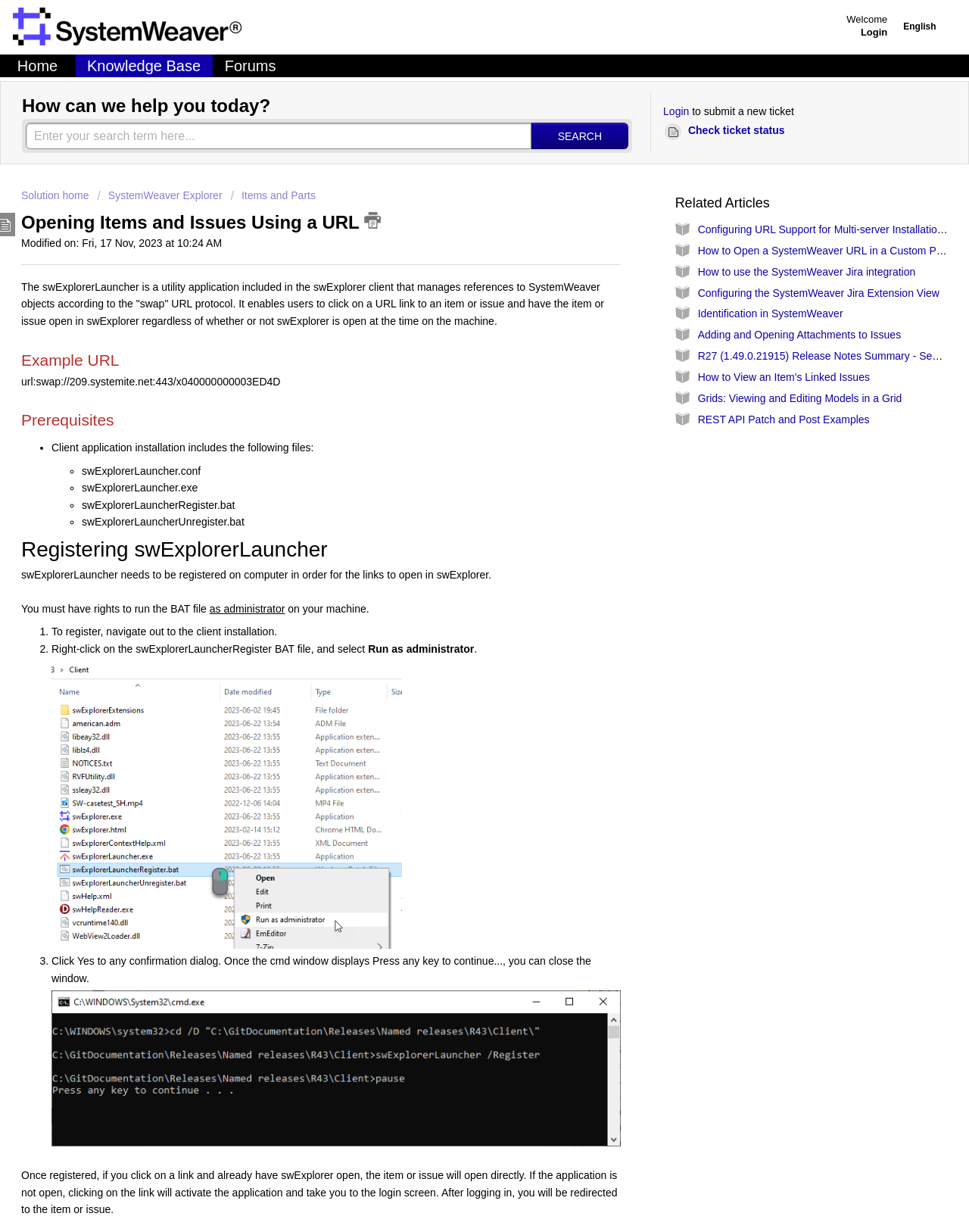Give a one-word or short phrase answer to the question: 
What happens when you click on a link and swExplorer is already open?

Item or issue opens directly